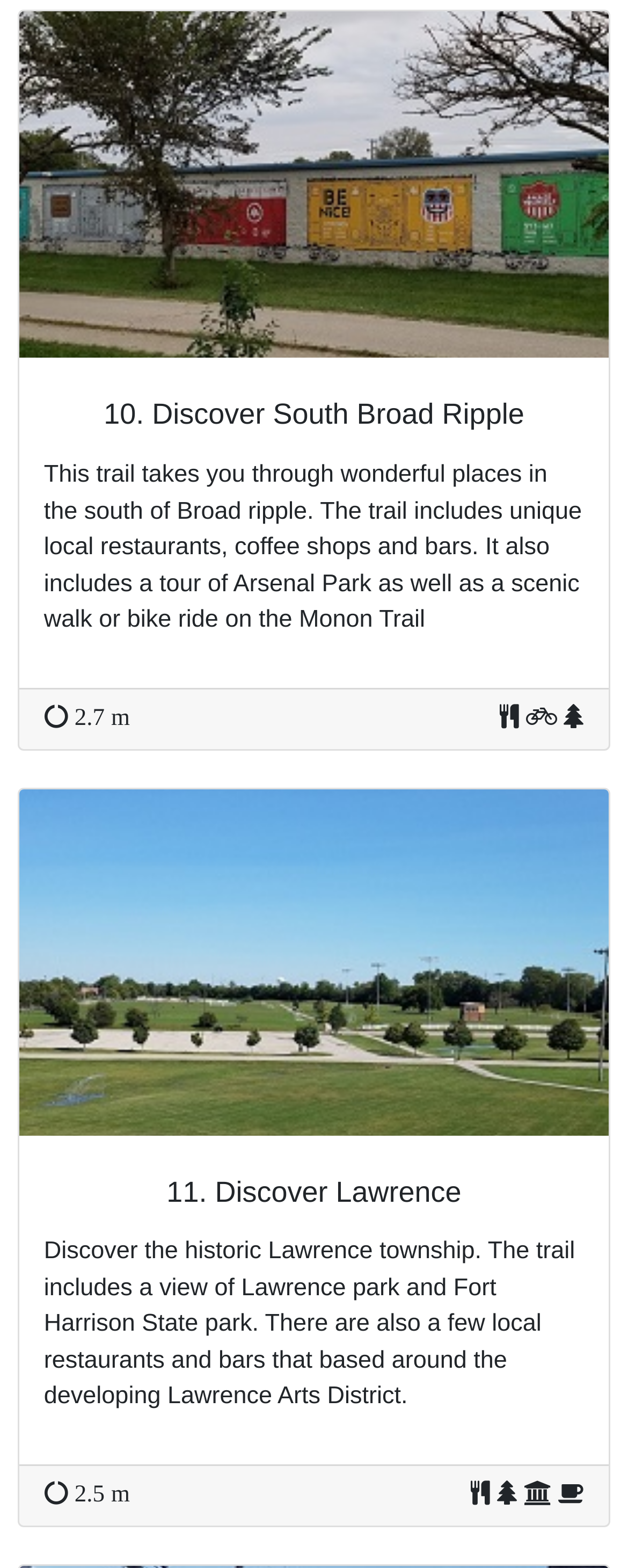What is the main topic of this webpage?
Answer the question using a single word or phrase, according to the image.

Trails in Indianapolis